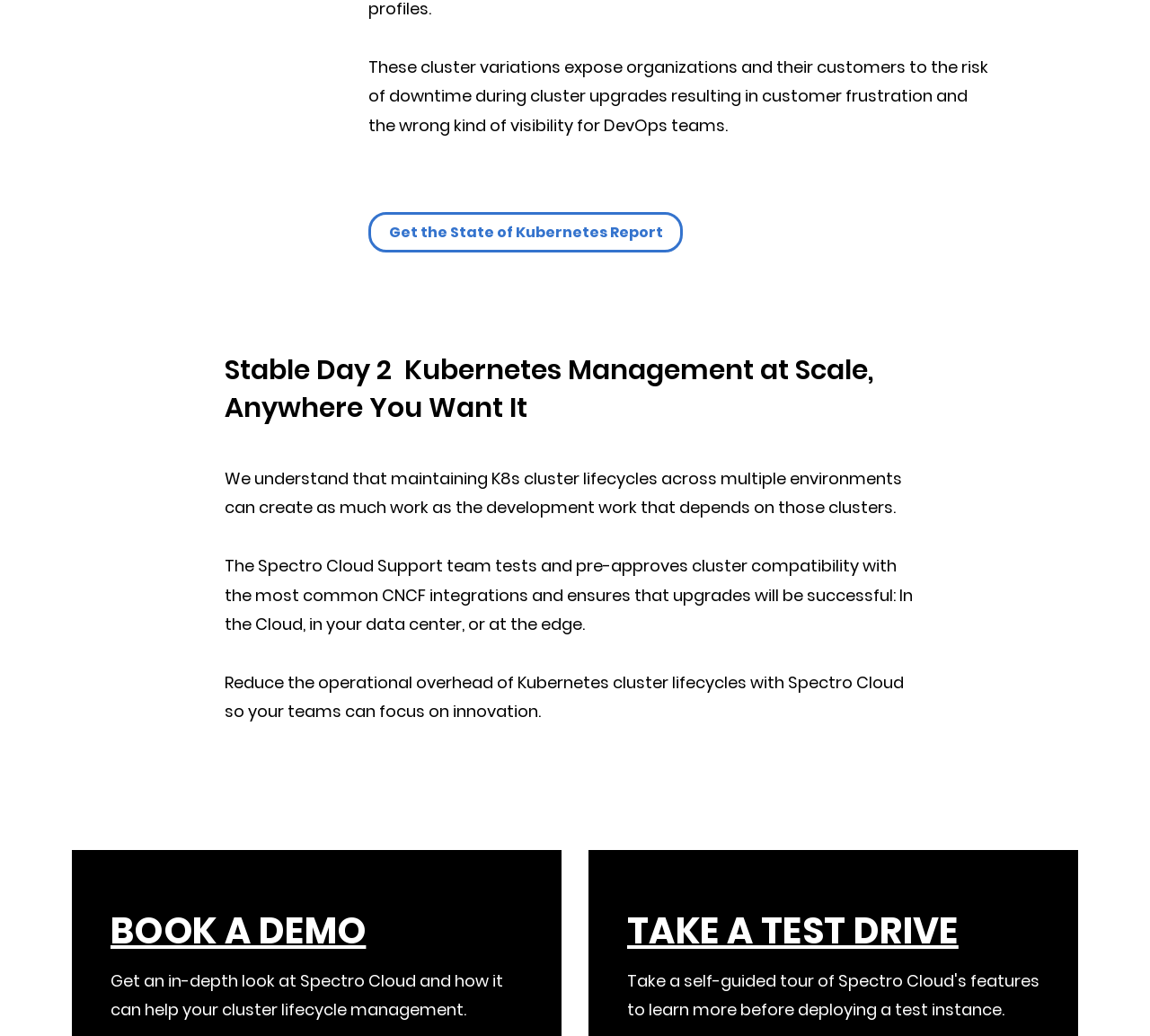Please provide a detailed answer to the question below based on the screenshot: 
What is the risk of downtime during cluster upgrades?

According to the webpage, the risk of downtime during cluster upgrades results in customer frustration and the wrong kind of visibility for DevOps teams.